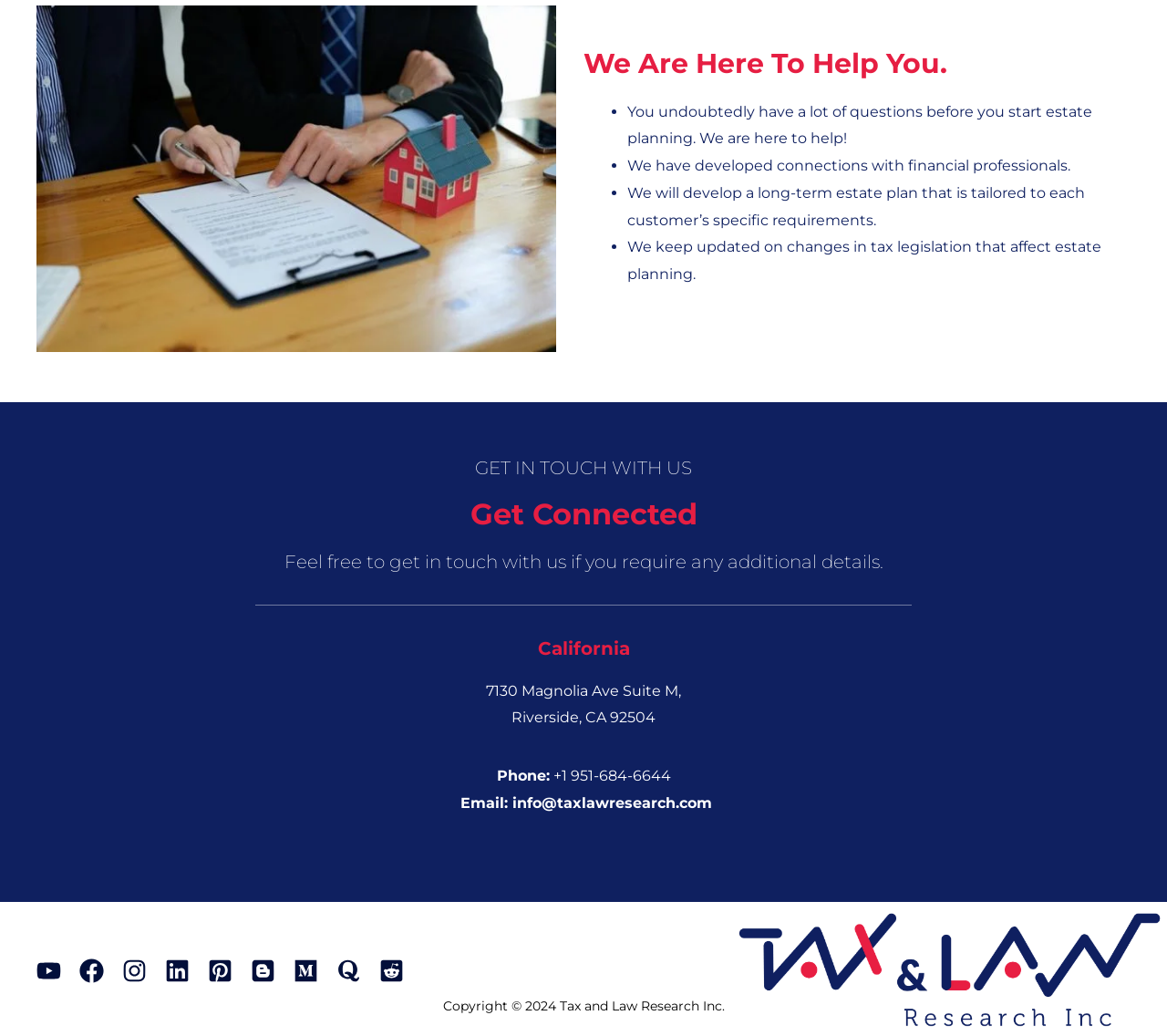How can I contact the estate planning service?
Please use the visual content to give a single word or phrase answer.

Phone or Email